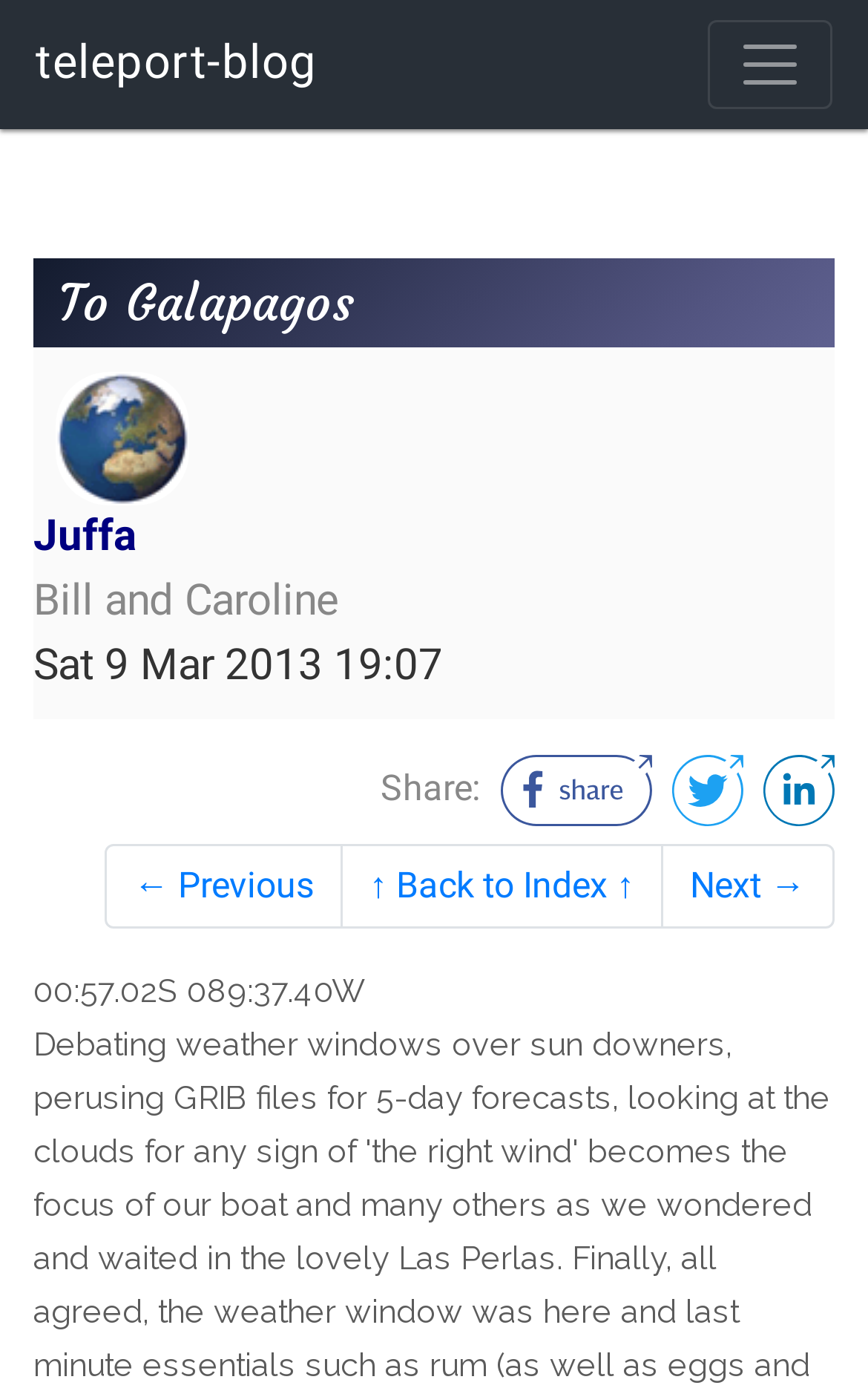Please answer the following question using a single word or phrase: 
What is the location described in the post?

00:57.02S 089:37.40W